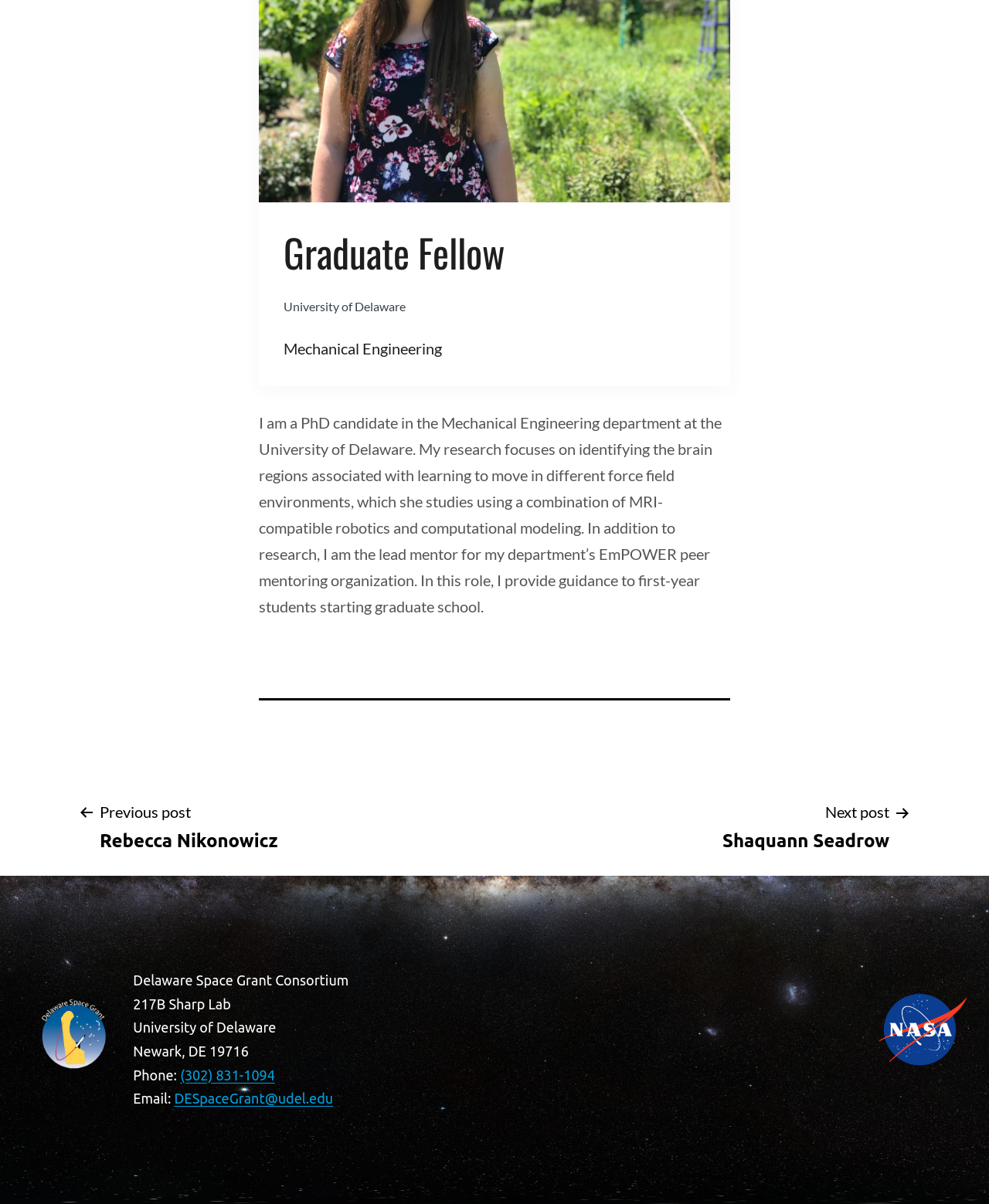Using the provided element description, identify the bounding box coordinates as (top-left x, top-left y, bottom-right x, bottom-right y). Ensure all values are between 0 and 1. Description: (302) 831-1094

[0.182, 0.886, 0.278, 0.899]